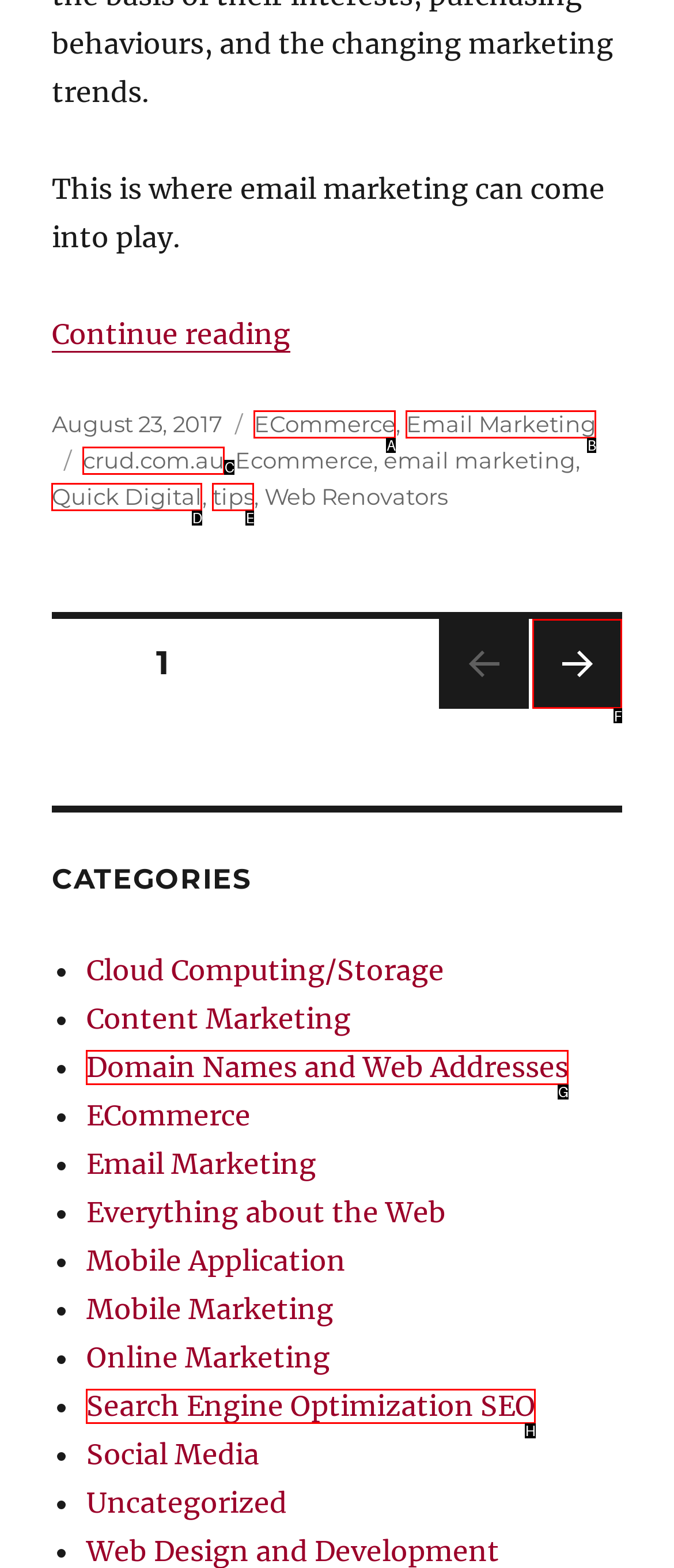Determine the HTML element to click for the instruction: Explore Tangible Blocks Beta.
Answer with the letter corresponding to the correct choice from the provided options.

None